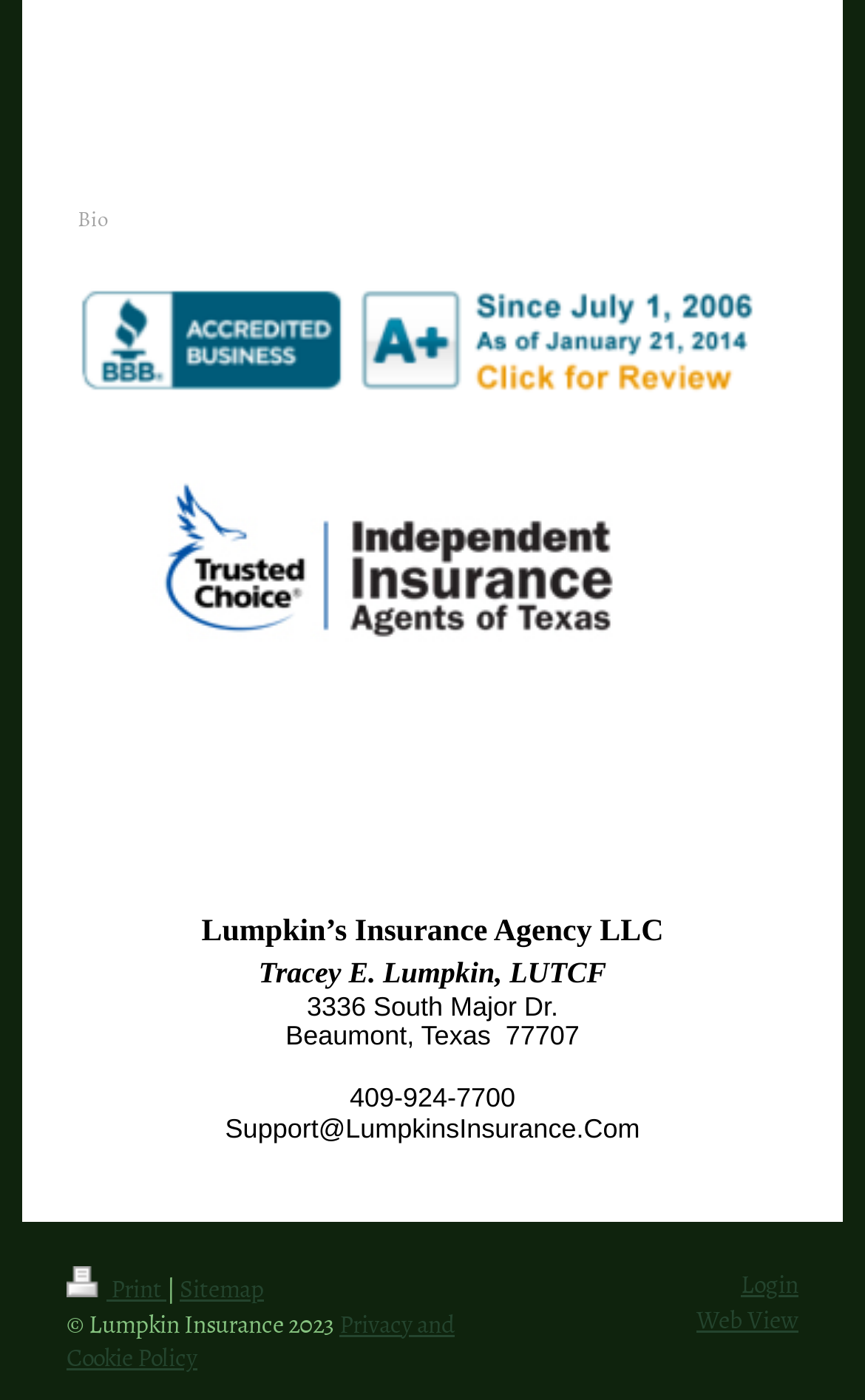Provide a thorough and detailed response to the question by examining the image: 
What is the purpose of the link 'Better Business Bureau Report'?

The link 'Better Business Bureau Report' is likely used to view the report of the agency from the Better Business Bureau, which provides information about the agency's reputation and ratings.